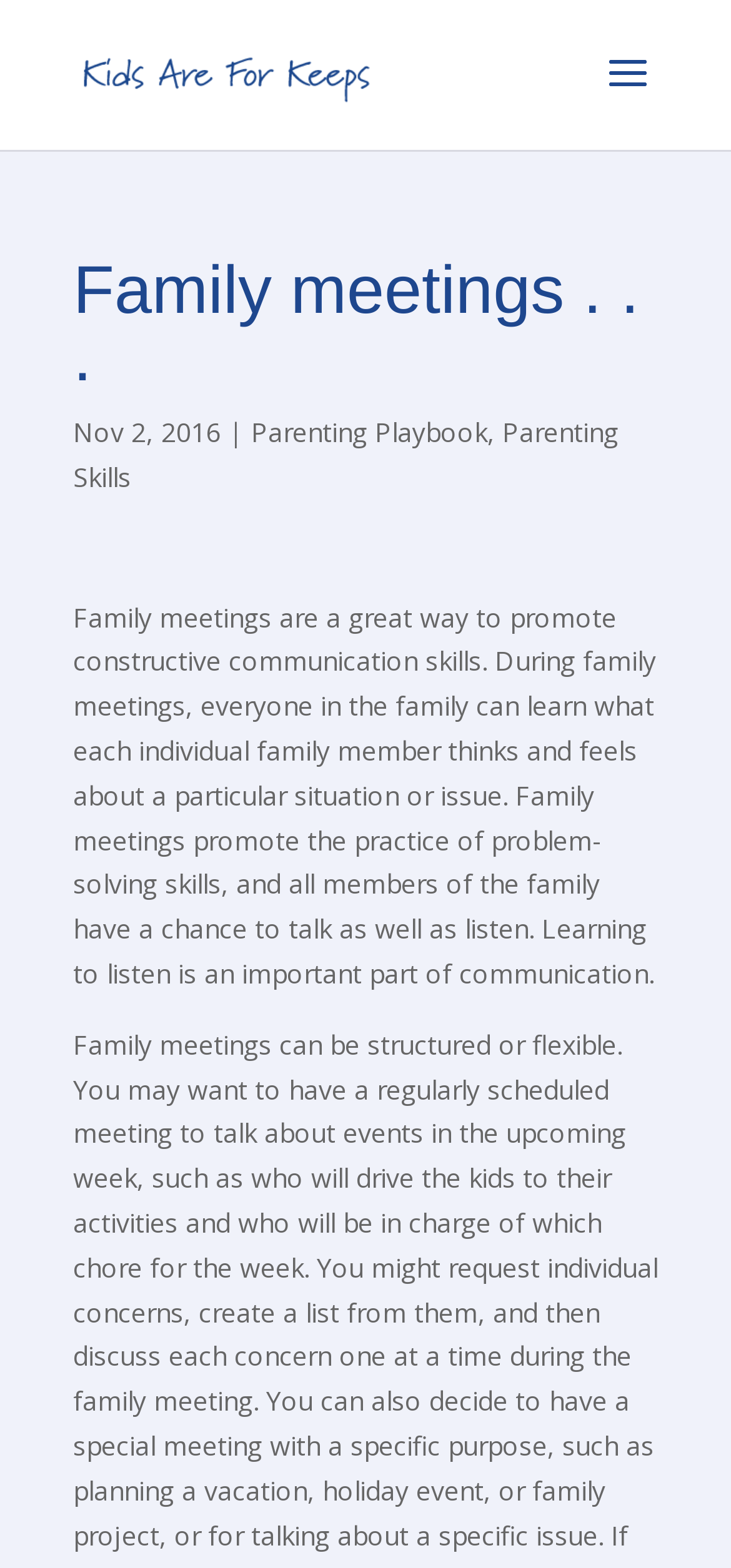Provide the bounding box coordinates of the HTML element described as: "Parenting Skills". The bounding box coordinates should be four float numbers between 0 and 1, i.e., [left, top, right, bottom].

[0.1, 0.264, 0.846, 0.315]